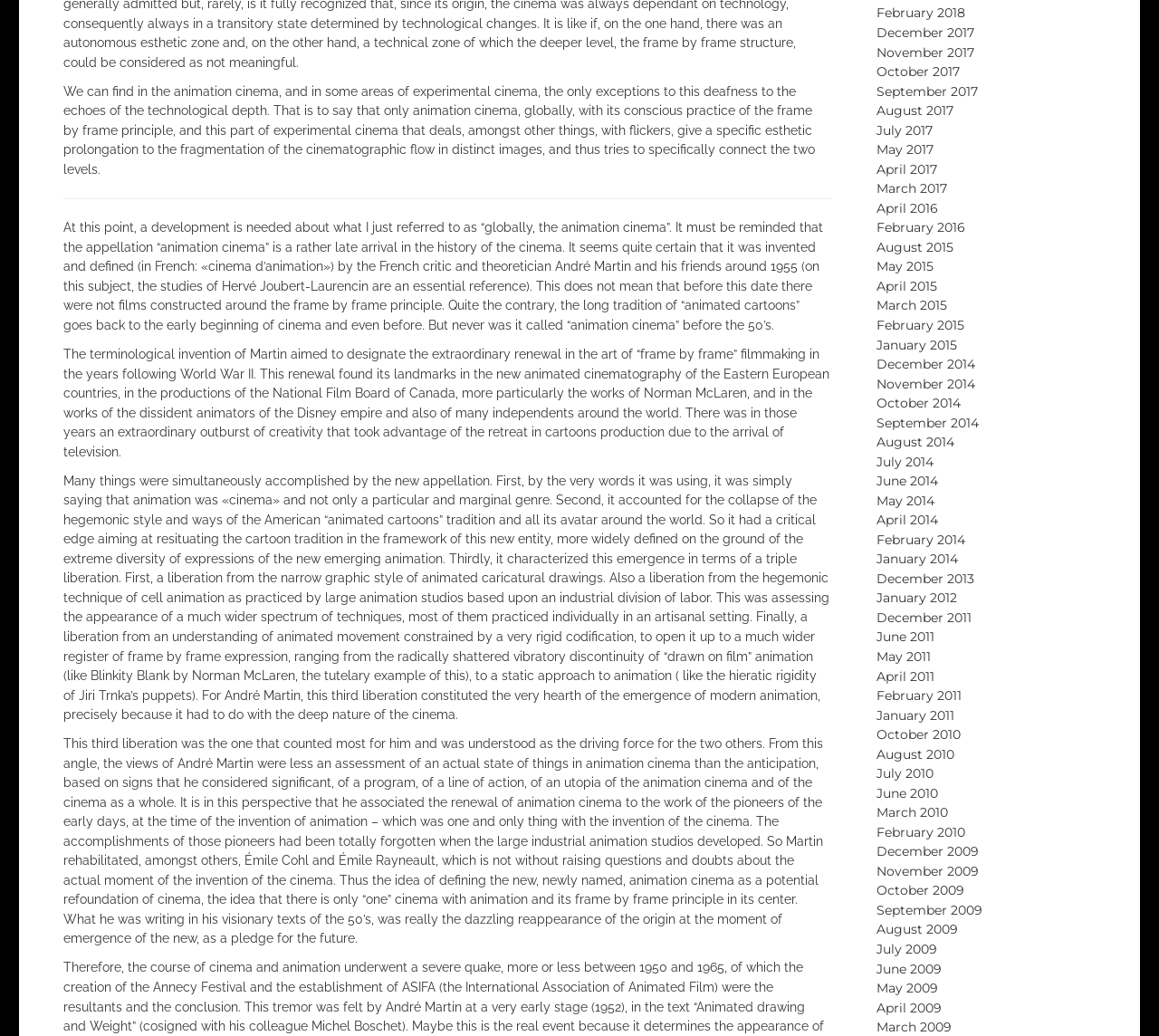Identify the bounding box coordinates of the clickable region to carry out the given instruction: "Click on November 2017".

[0.756, 0.042, 0.84, 0.058]